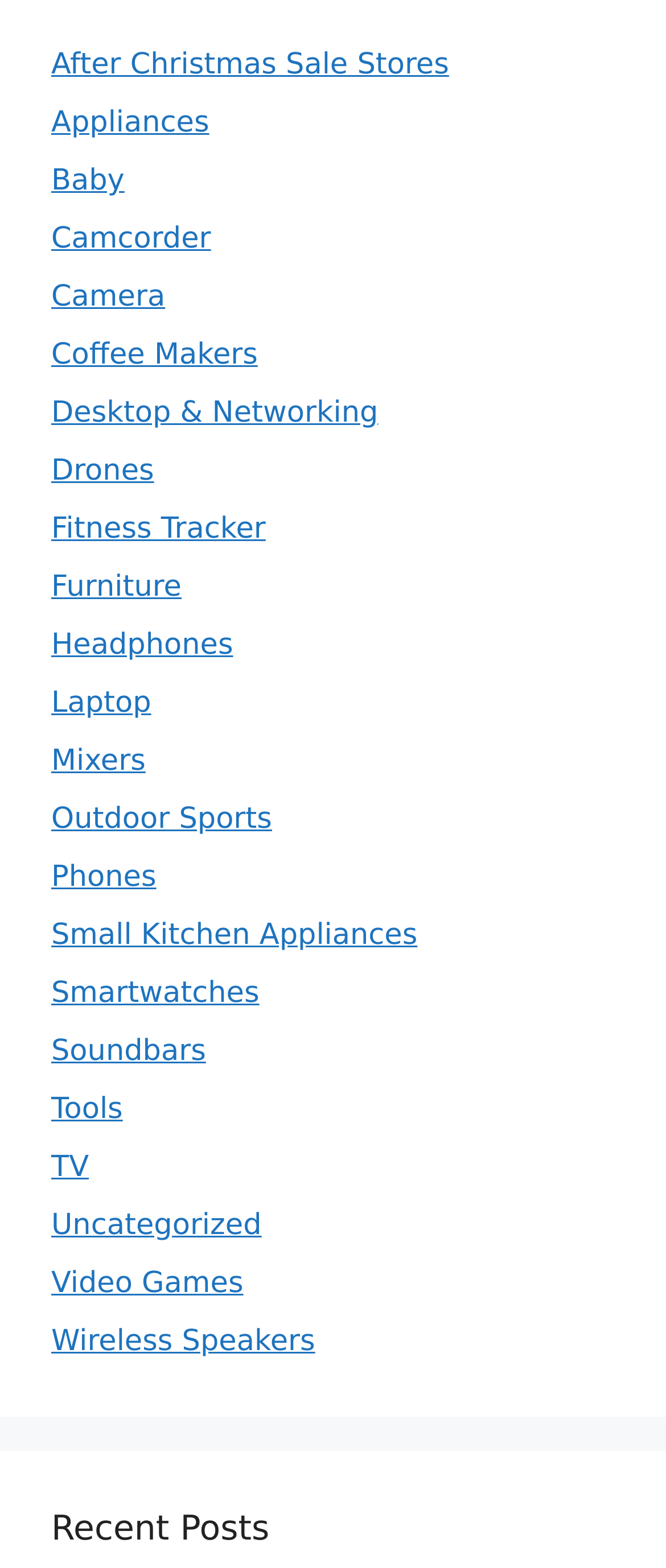Find the bounding box coordinates of the element to click in order to complete the given instruction: "Explore Camera options."

[0.077, 0.179, 0.248, 0.2]